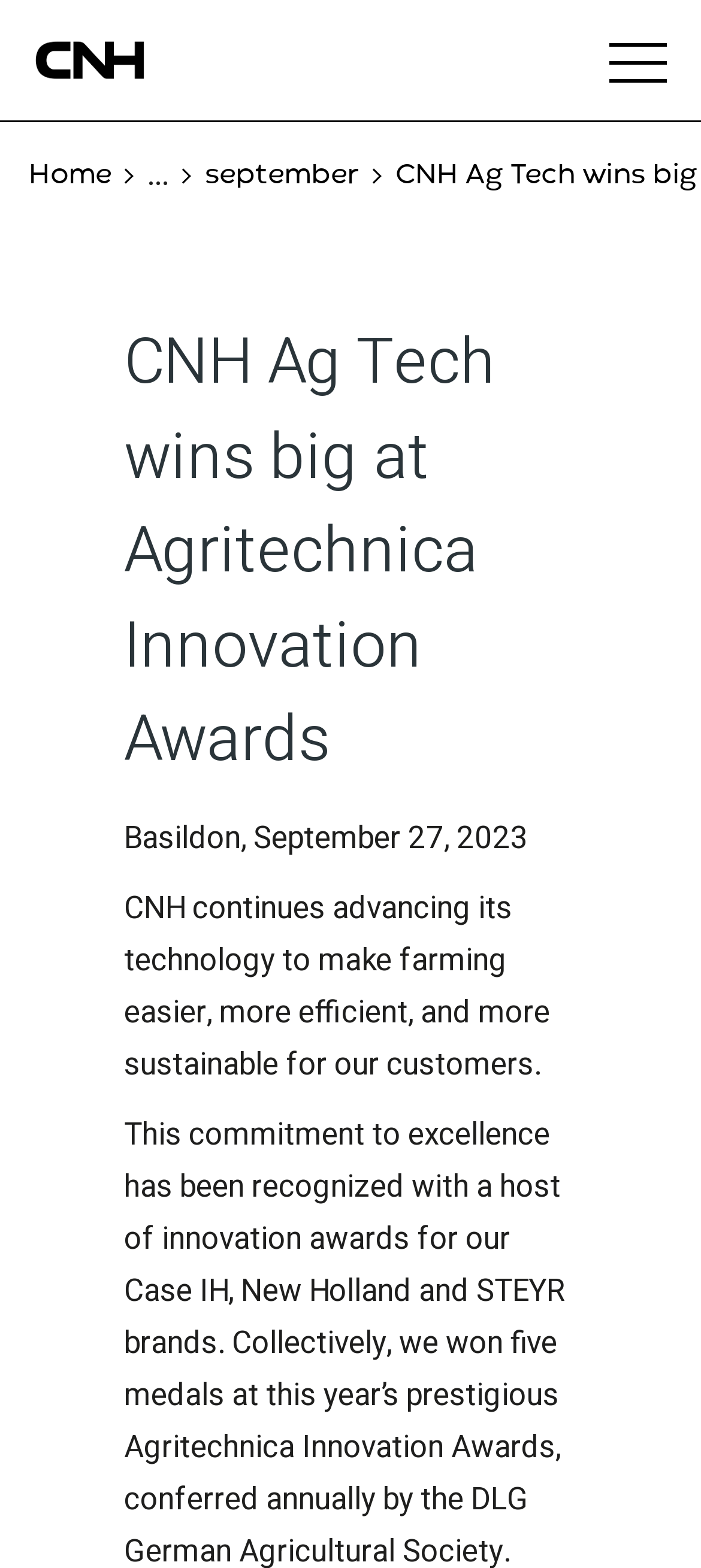Using the provided description: "parent_node: Our Company", find the bounding box coordinates of the corresponding UI element. The output should be four float numbers between 0 and 1, in the format [left, top, right, bottom].

[0.0, 0.0, 0.318, 0.077]